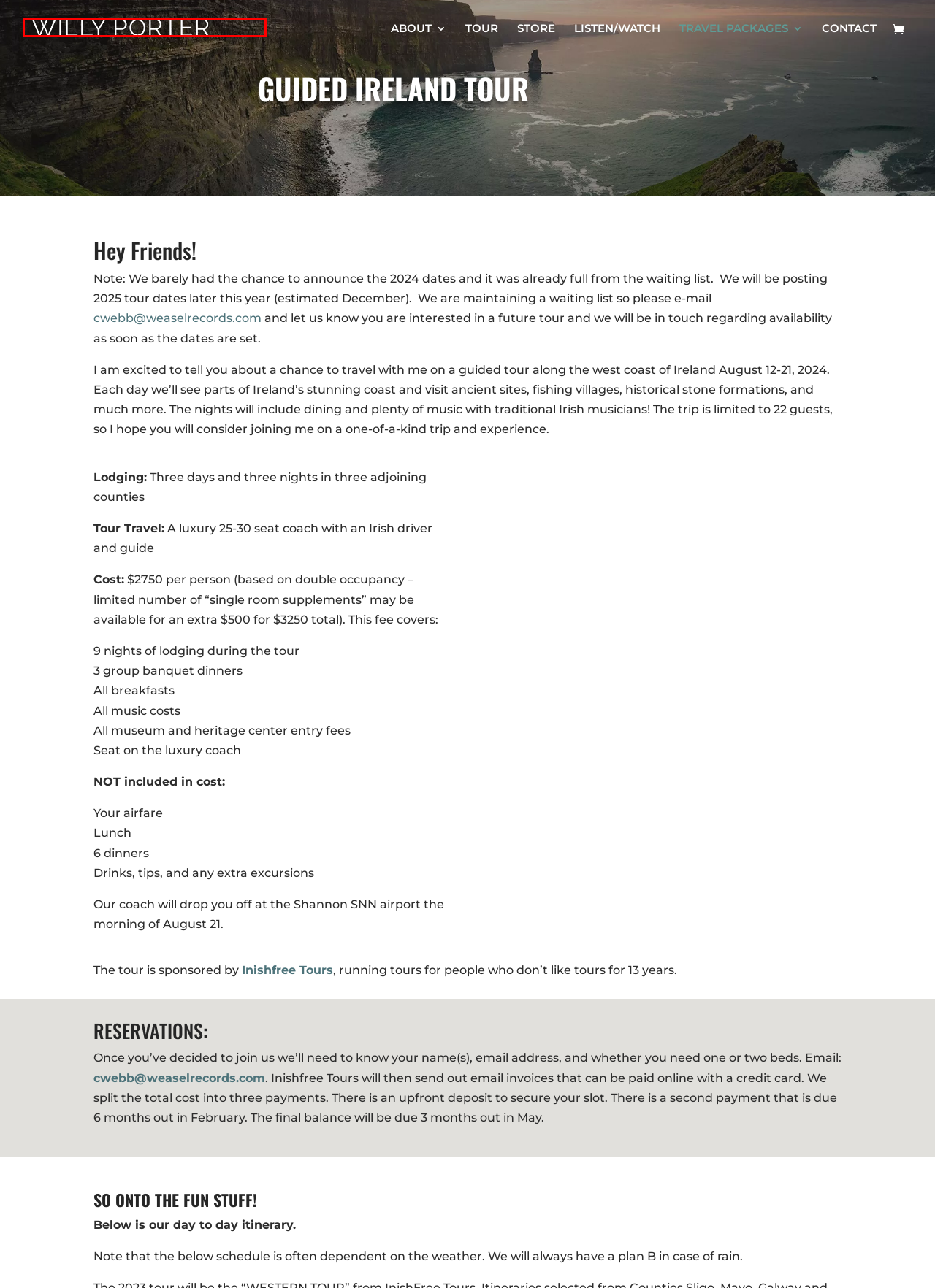You have a screenshot of a webpage, and a red bounding box highlights an element. Select the webpage description that best fits the new page after clicking the element within the bounding box. Options are:
A. TOUR - Willy Porter
B. CONTACT - Willy Porter
C. Home - Willy Porter
D. Inishfree Irish Music Tours - Tours for people who don't like tours!
E. Sign Up form
F. Cart - Willy Porter
G. STORE - Willy Porter
H. LIVESTREAM - Willy Porter

C